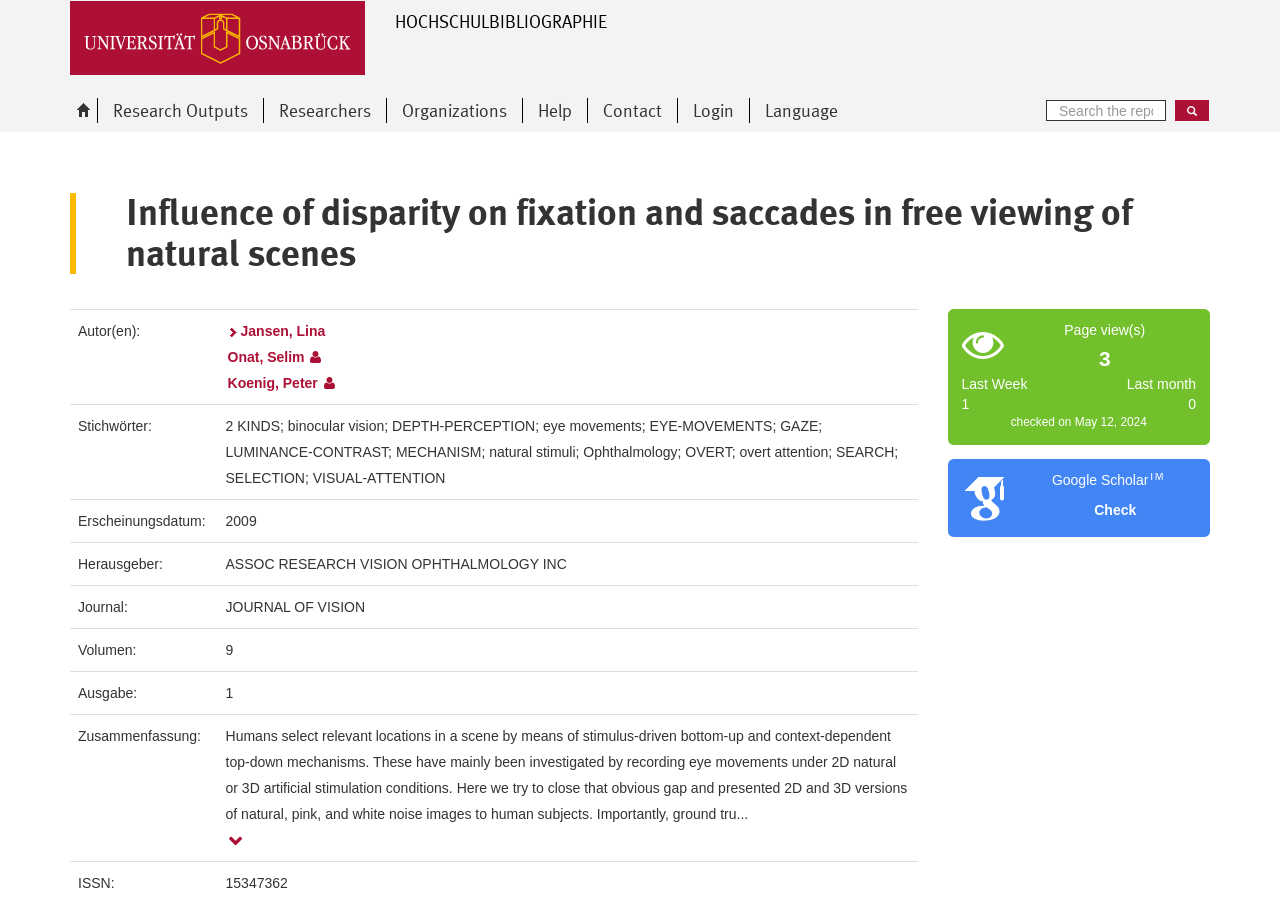Based on the visual content of the image, answer the question thoroughly: What is the name of the journal where the publication was published?

The journal's name can be found in the section where the publication's details are listed, specifically in the row where it says 'Journal:'.